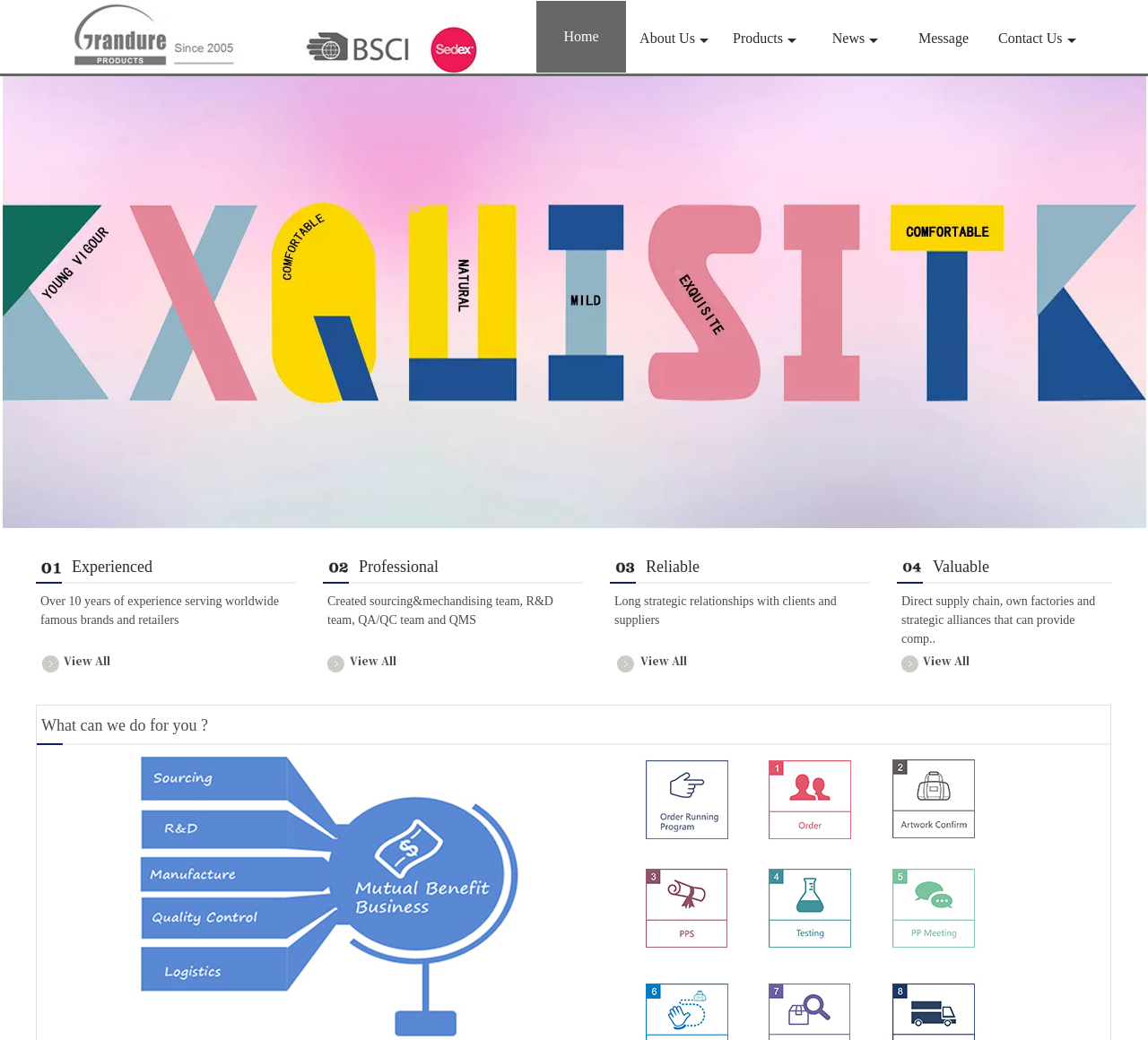Extract the bounding box coordinates of the UI element described by: "ProductsNav". The coordinates should include four float numbers ranging from 0 to 1, e.g., [left, top, right, bottom].

[0.633, 0.003, 0.695, 0.072]